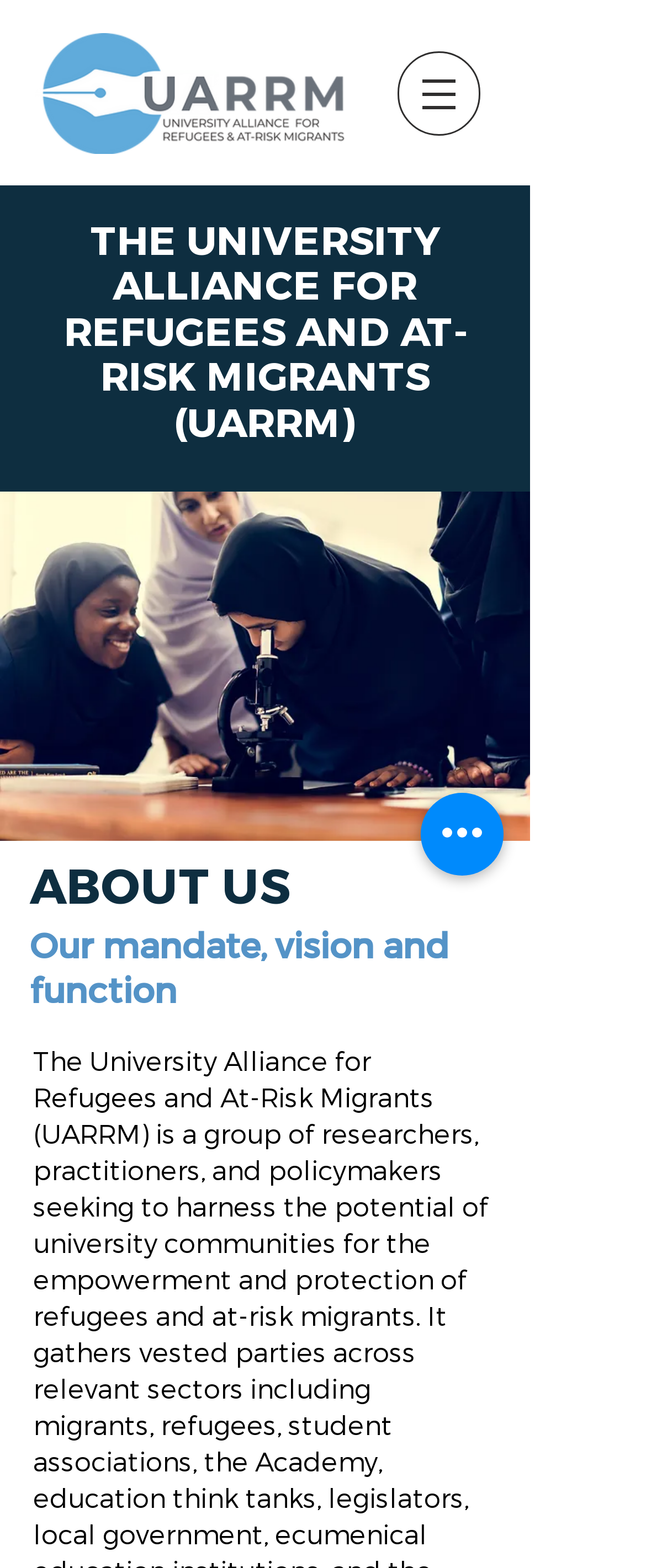What is the name of the university alliance?
Based on the screenshot, give a detailed explanation to answer the question.

I found the answer by looking at the heading element that says 'THE UNIVERSITY ALLIANCE FOR REFUGEES AND AT-RISK MIGRANTS (UARRM)' and the static text element that says 'UARRM'. This suggests that UARRM is the abbreviation for the university alliance.